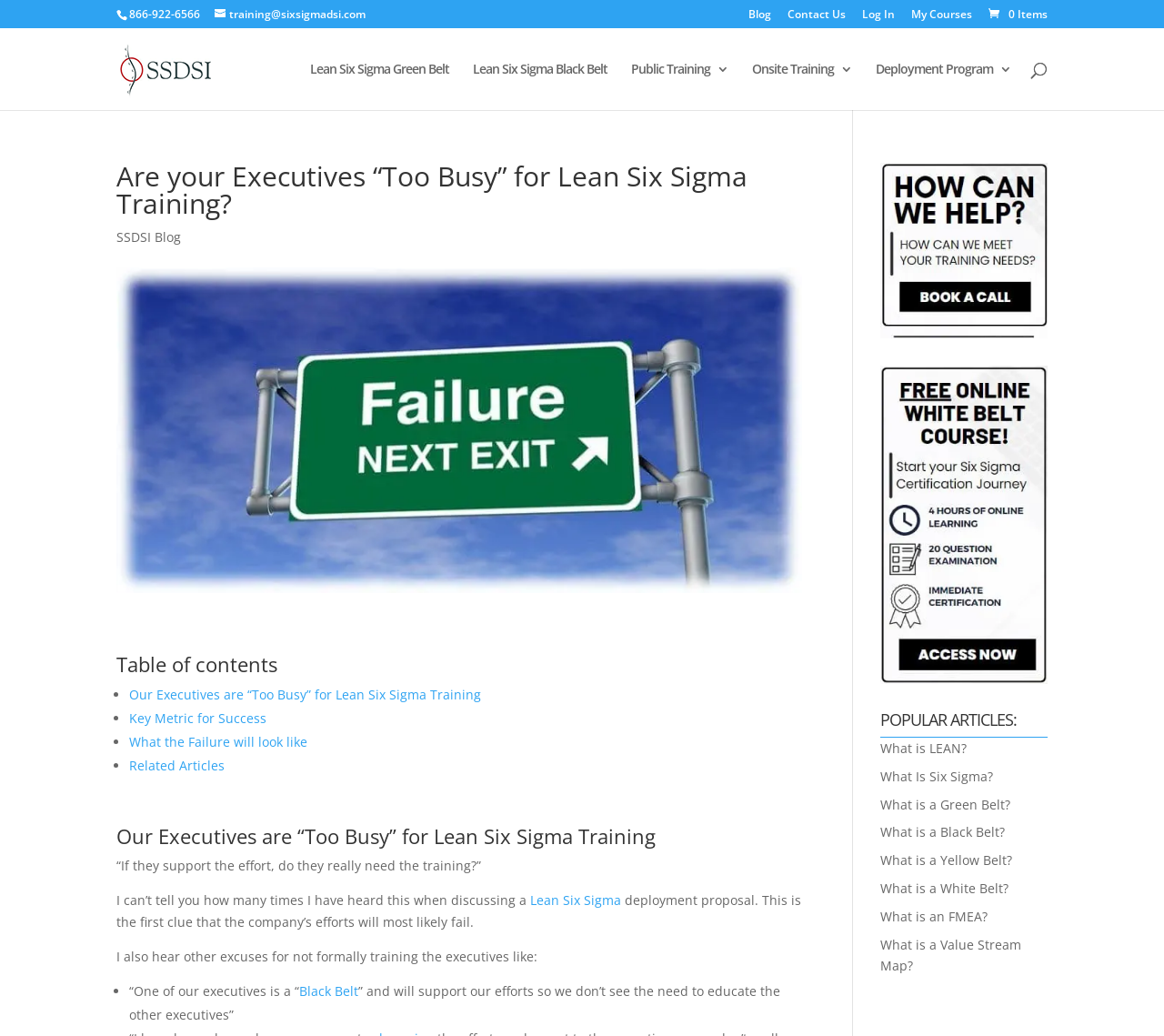What is the first link in the navigation menu?
Carefully examine the image and provide a detailed answer to the question.

I examined the navigation menu at the top of the page and found that the first link is 'Blog', which is a link element with the text 'Blog'.